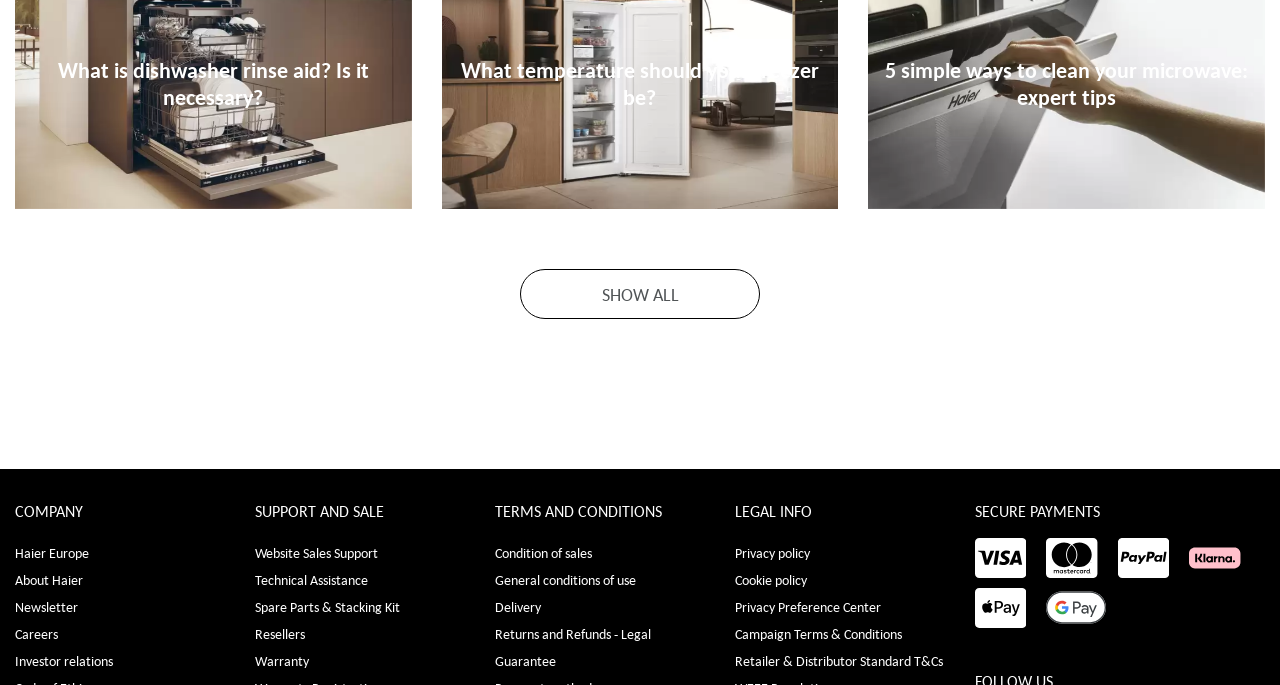Please identify the bounding box coordinates of the element on the webpage that should be clicked to follow this instruction: "Search for something". The bounding box coordinates should be given as four float numbers between 0 and 1, formatted as [left, top, right, bottom].

None